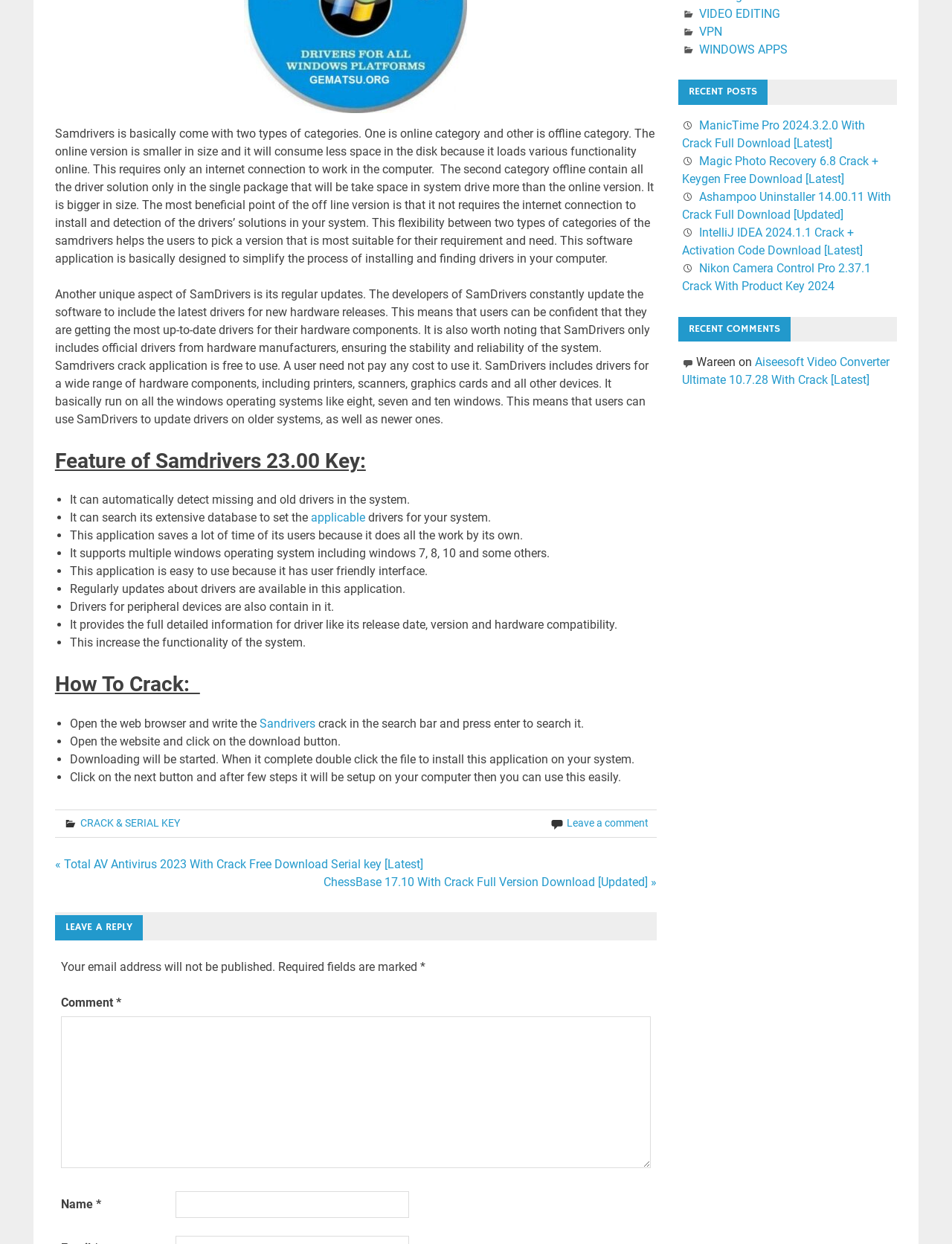Mark the bounding box of the element that matches the following description: "parent_node: Comment * name="comment"".

[0.064, 0.817, 0.684, 0.939]